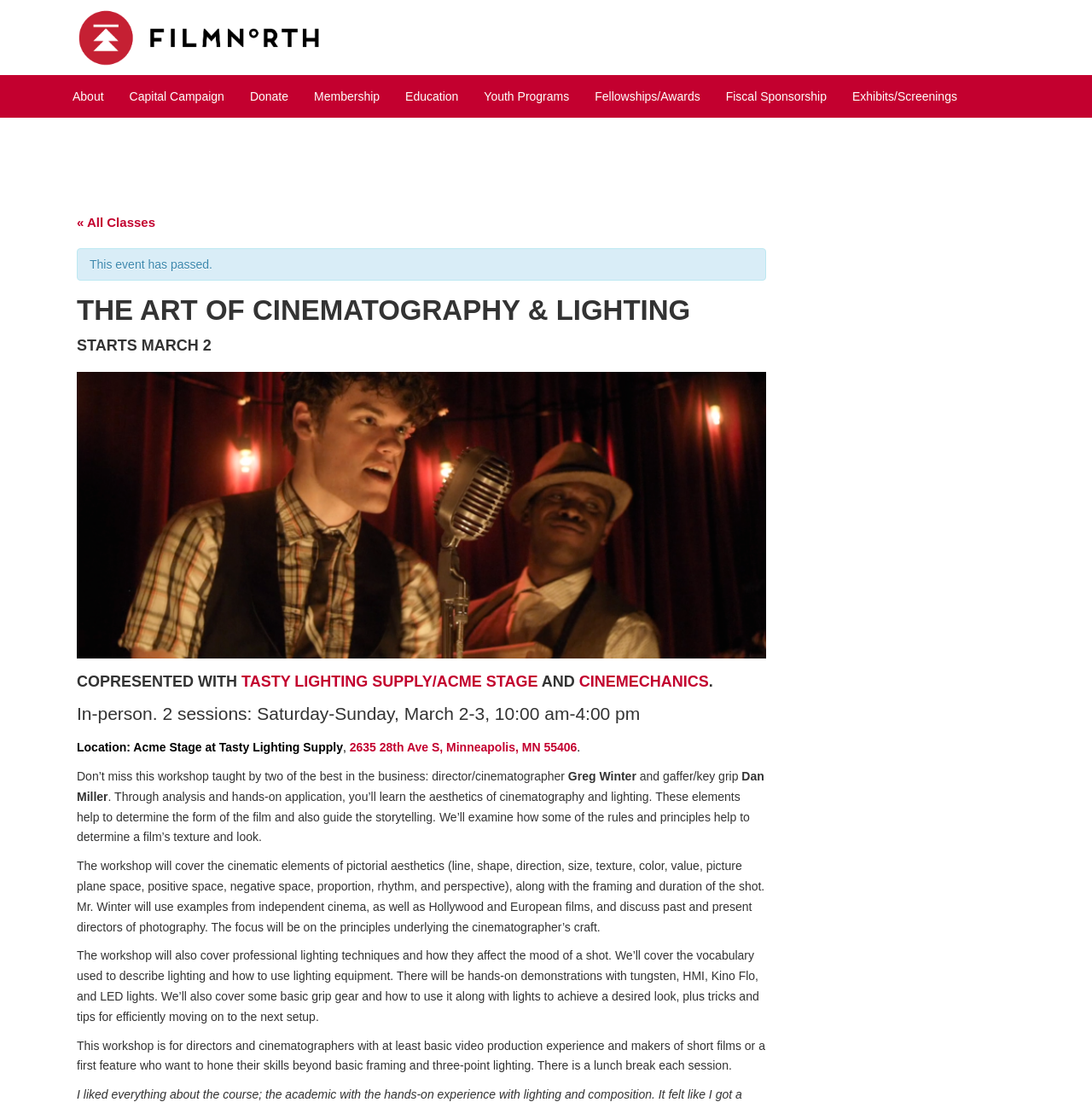Please identify the bounding box coordinates of the element's region that should be clicked to execute the following instruction: "Click the 'Education' link". The bounding box coordinates must be four float numbers between 0 and 1, i.e., [left, top, right, bottom].

[0.359, 0.068, 0.432, 0.106]